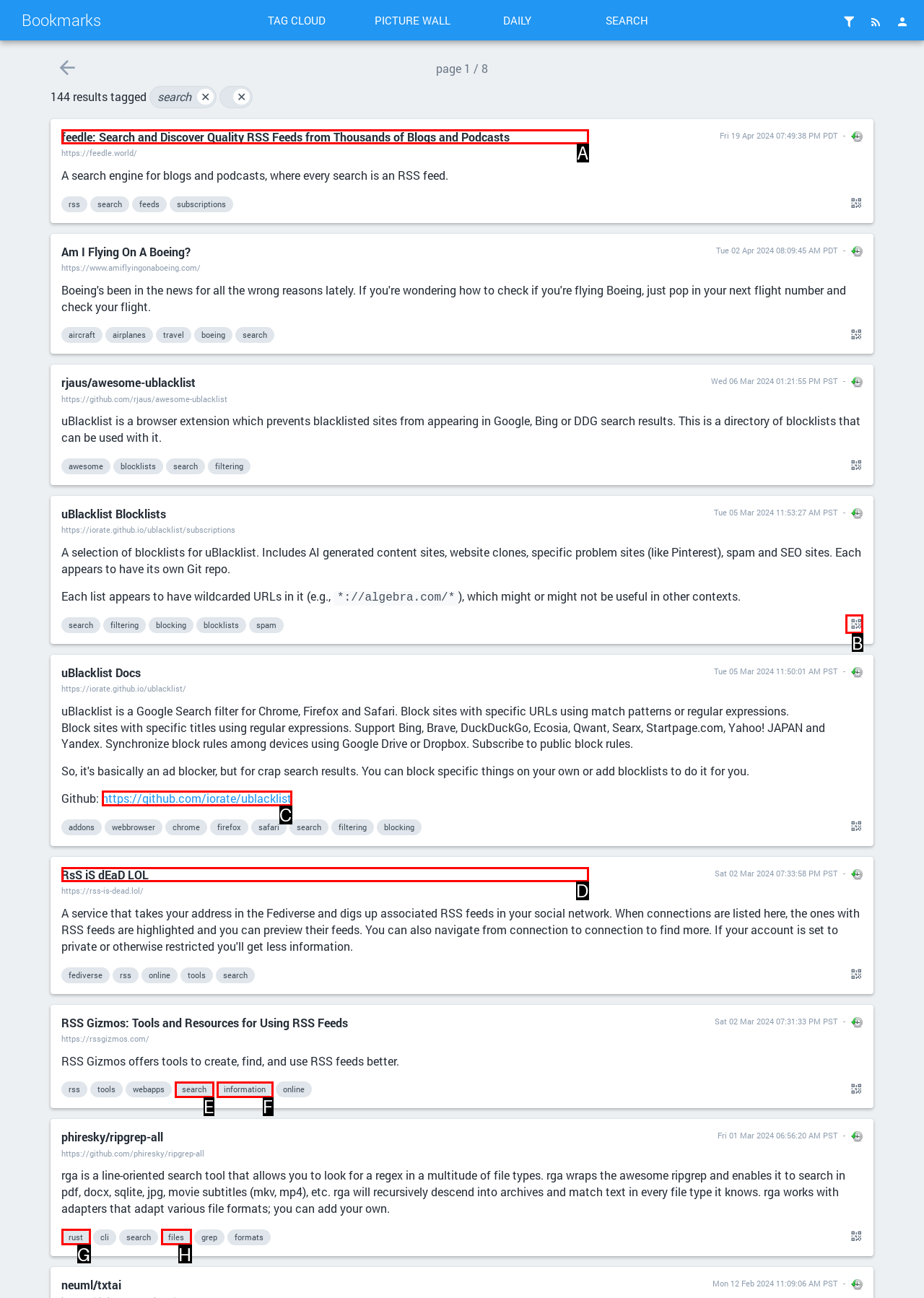Determine which UI element matches this description: title="Show link QR Code"
Reply with the appropriate option's letter.

B